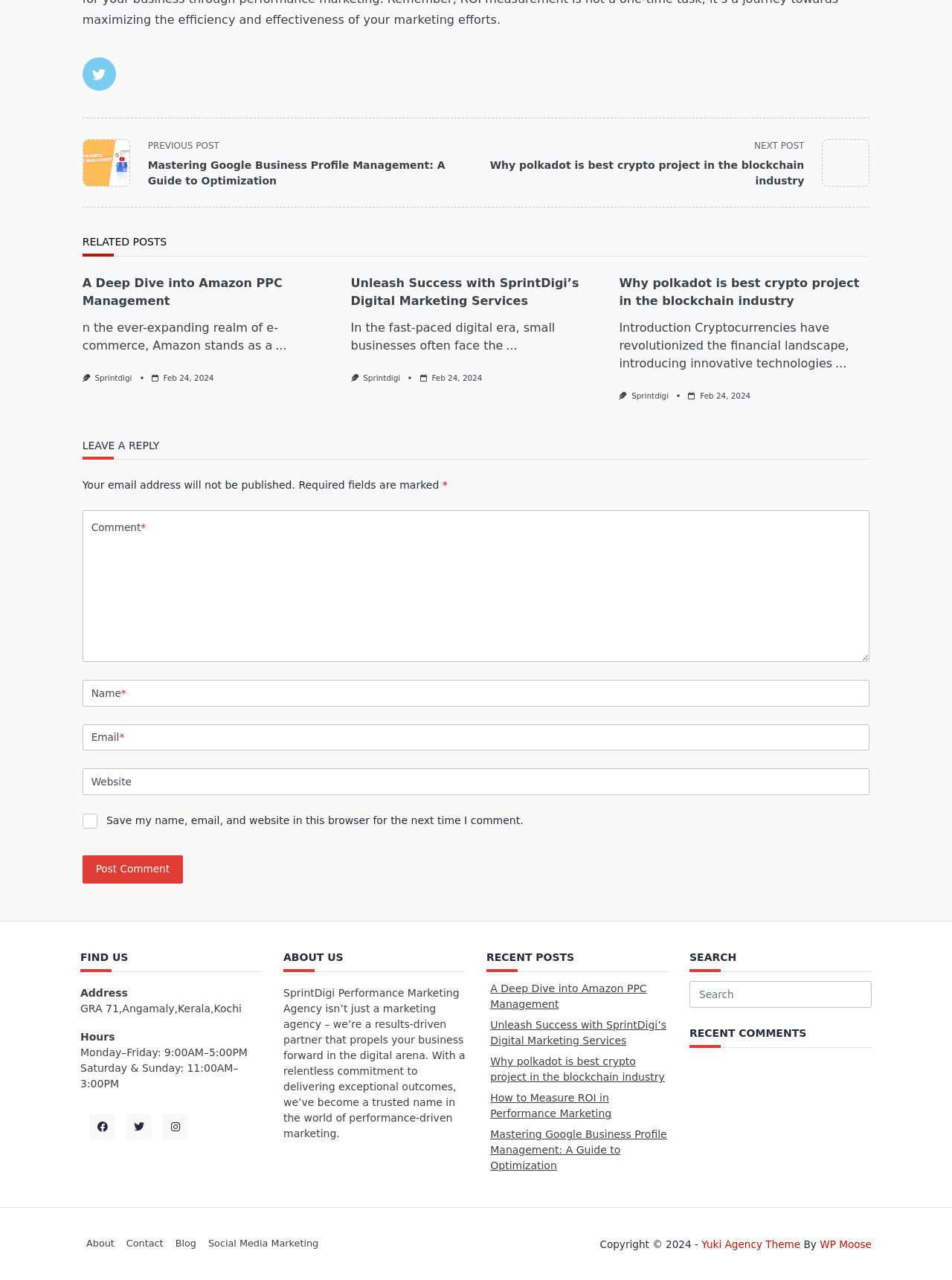Identify the coordinates of the bounding box for the element that must be clicked to accomplish the instruction: "Click the 'NEXT POST'".

[0.5, 0.106, 0.914, 0.148]